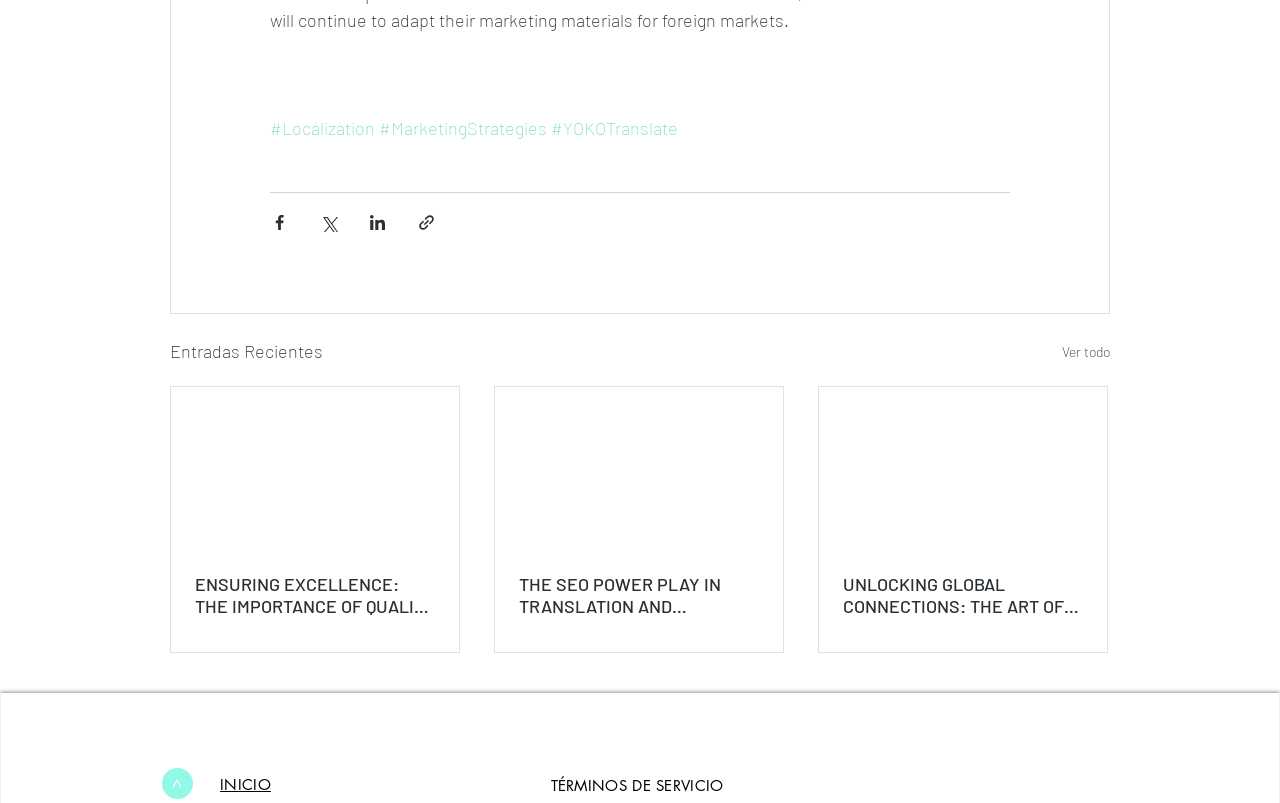Identify the bounding box coordinates for the element you need to click to achieve the following task: "Go to About page". Provide the bounding box coordinates as four float numbers between 0 and 1, in the form [left, top, right, bottom].

None